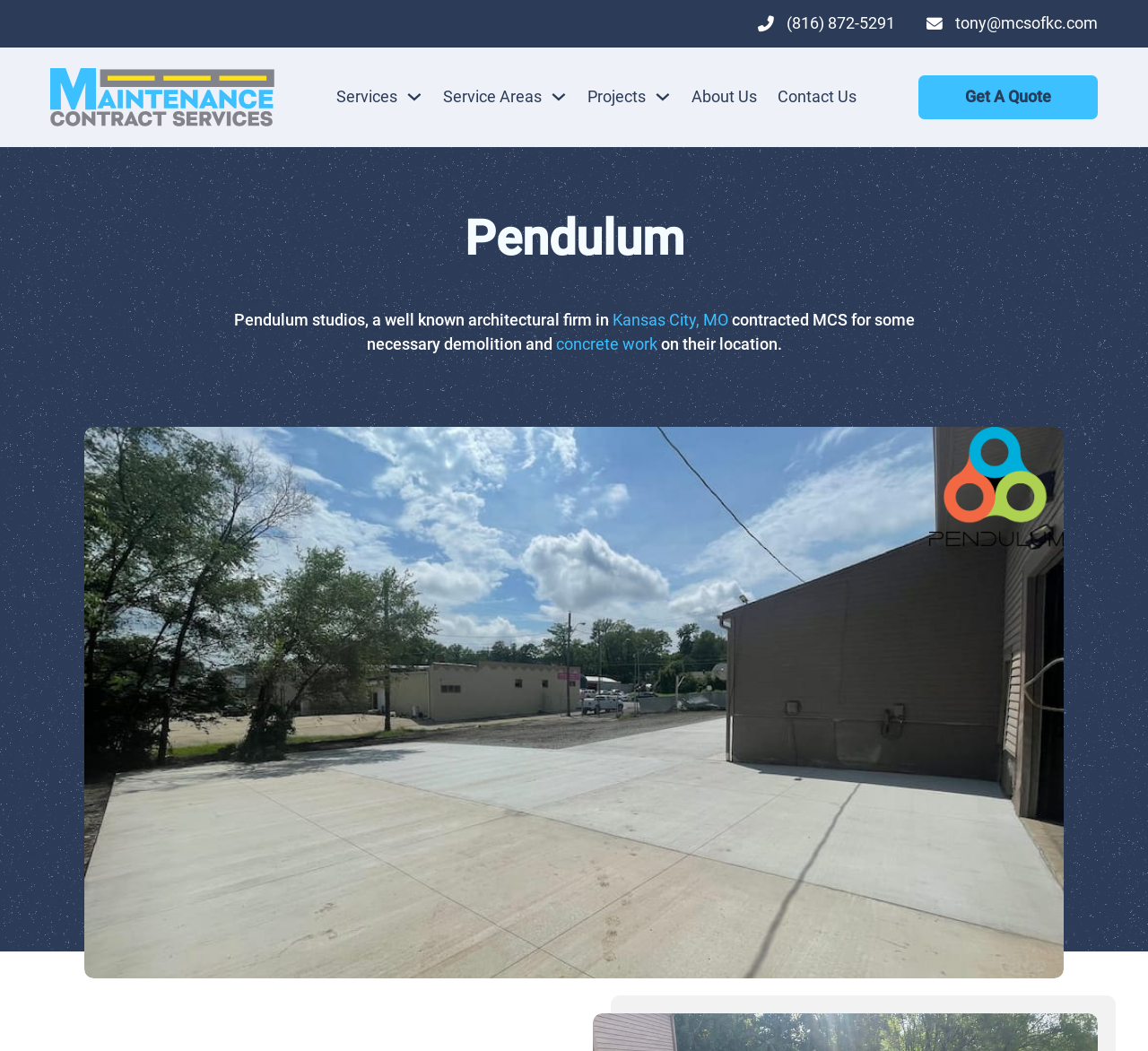Write an extensive caption that covers every aspect of the webpage.

The webpage is about Pendulum Studios, an architectural firm in Kansas City, MO, and their collaboration with Maintenance Contract Services LLC (MCS) for concrete repair and installation. 

At the top left, there is the MCS logo. To the right of the logo, there are two groups of contact information: a phone number and an email address. 

The main navigation menu is located at the top center, consisting of five links: Services, Service Areas, Projects, About Us, and Contact Us. Each link has a corresponding sub-menu button with an arrow icon. 

Below the navigation menu, there is a heading that reads "Pendulum" in a prominent font. The main content area describes the collaboration between Pendulum Studios and MCS, mentioning that Pendulum contracted MCS for demolition and concrete work at their location in Kansas City, MO. 

On the right side of the content area, there is a large image showcasing the finished concrete work for Pendulum Studios. Above the image, there is a smaller logo of Pendulum Studios. 

At the top right corner, there is a "Get A Quote" button.